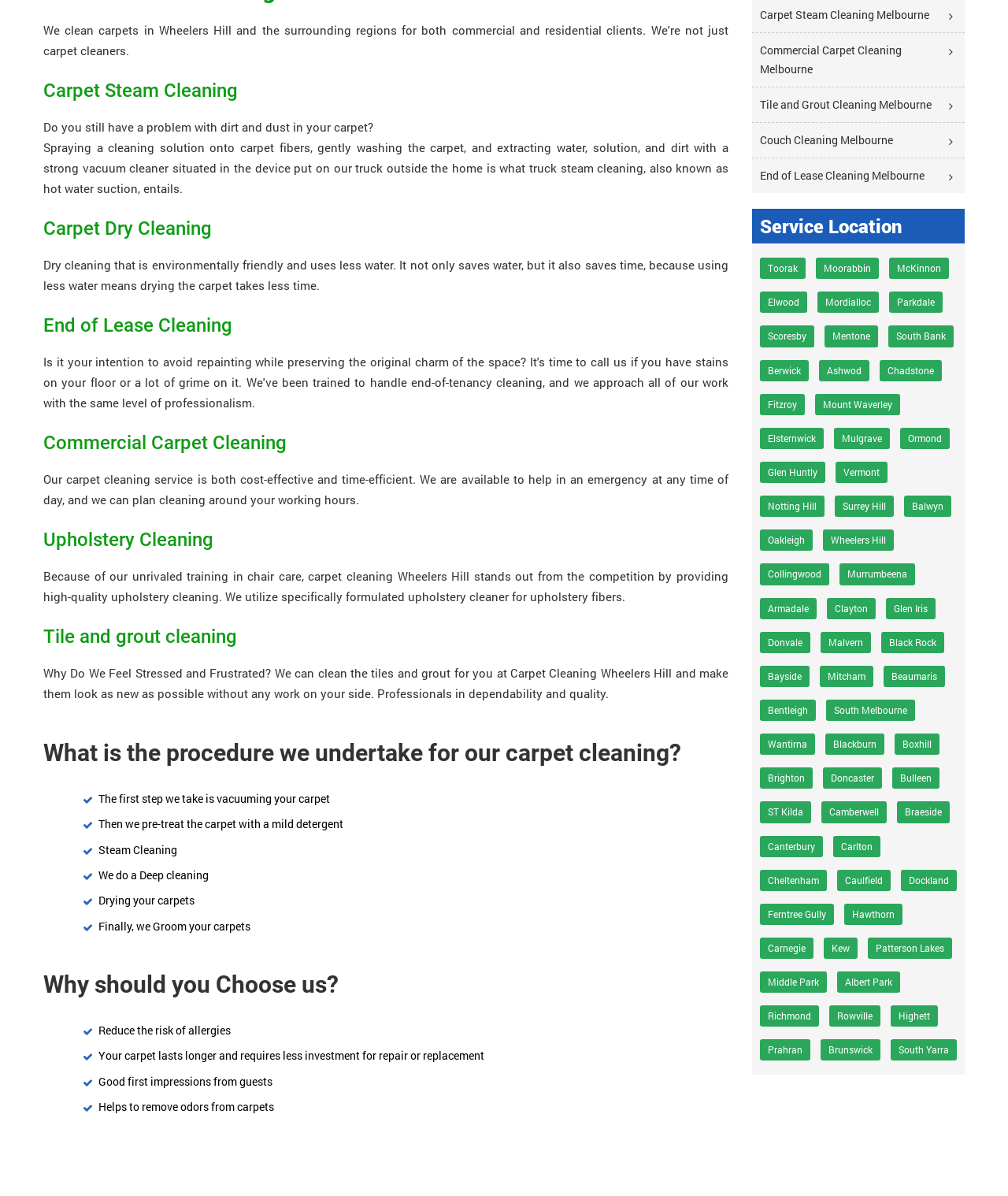Please determine the bounding box coordinates of the element to click in order to execute the following instruction: "Click on Carpet Steam Cleaning". The coordinates should be four float numbers between 0 and 1, specified as [left, top, right, bottom].

[0.043, 0.066, 0.236, 0.085]